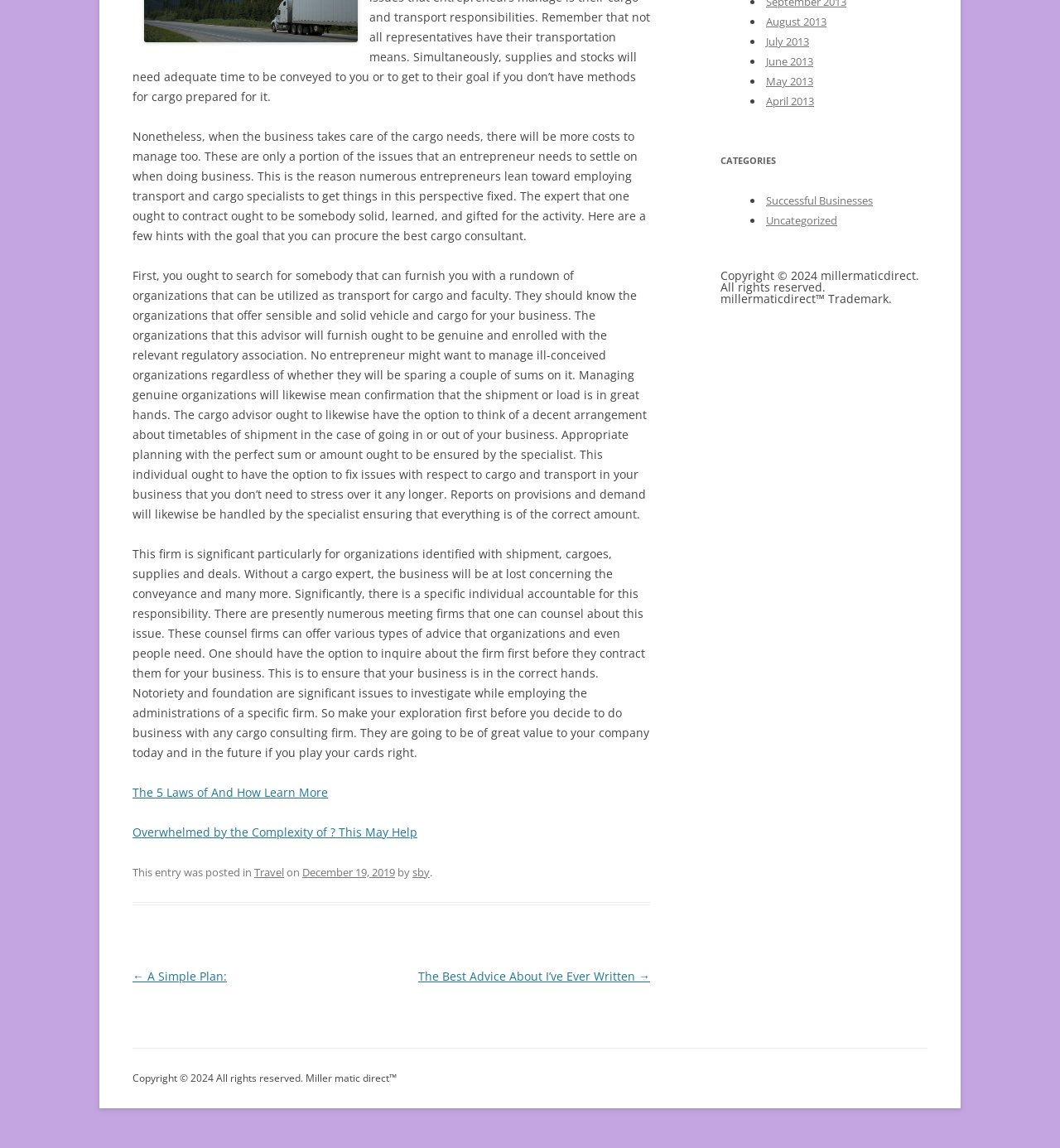Given the element description "Travel" in the screenshot, predict the bounding box coordinates of that UI element.

[0.24, 0.753, 0.268, 0.766]